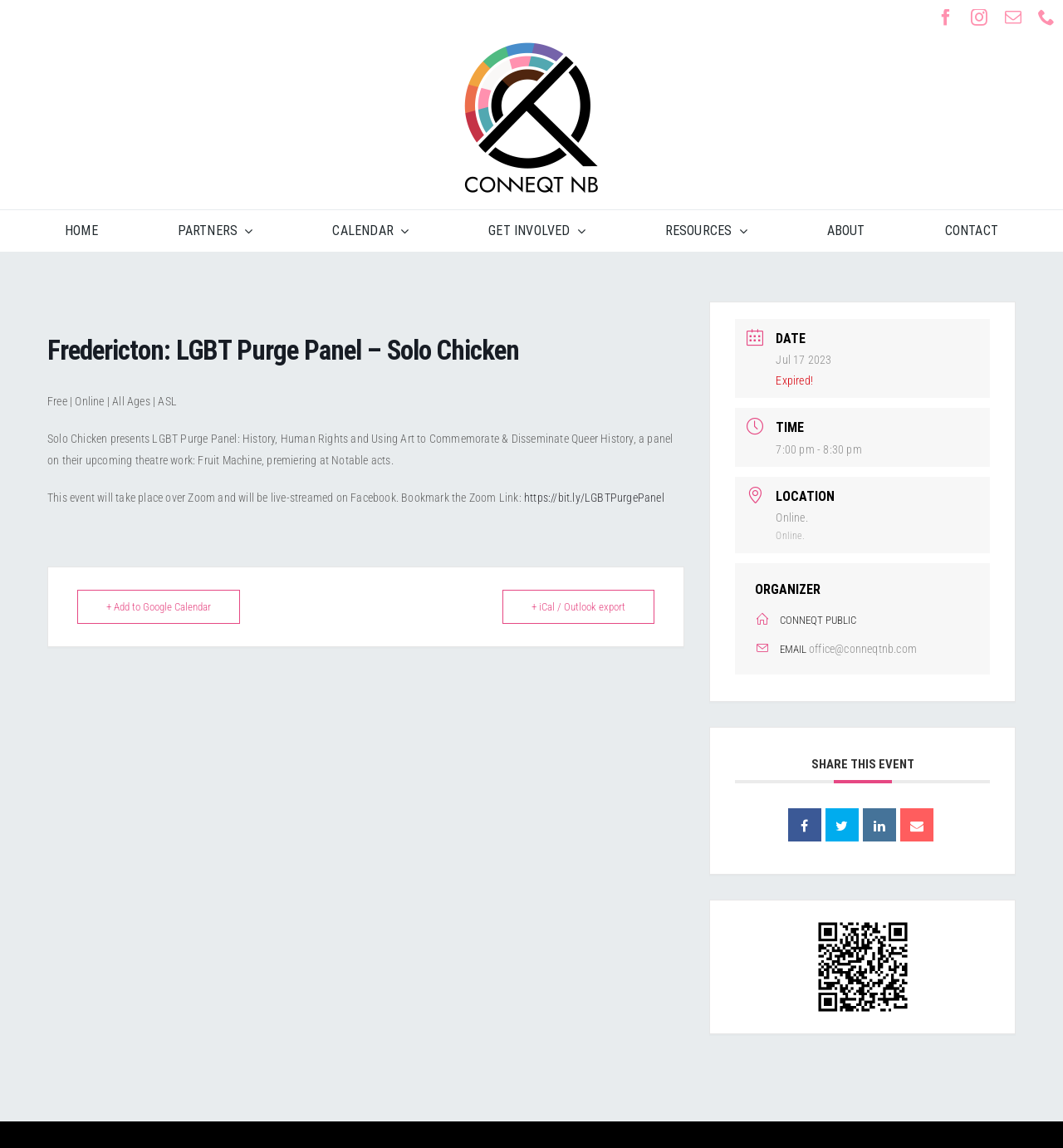Extract the bounding box of the UI element described as: "Get Involved".

[0.44, 0.183, 0.57, 0.219]